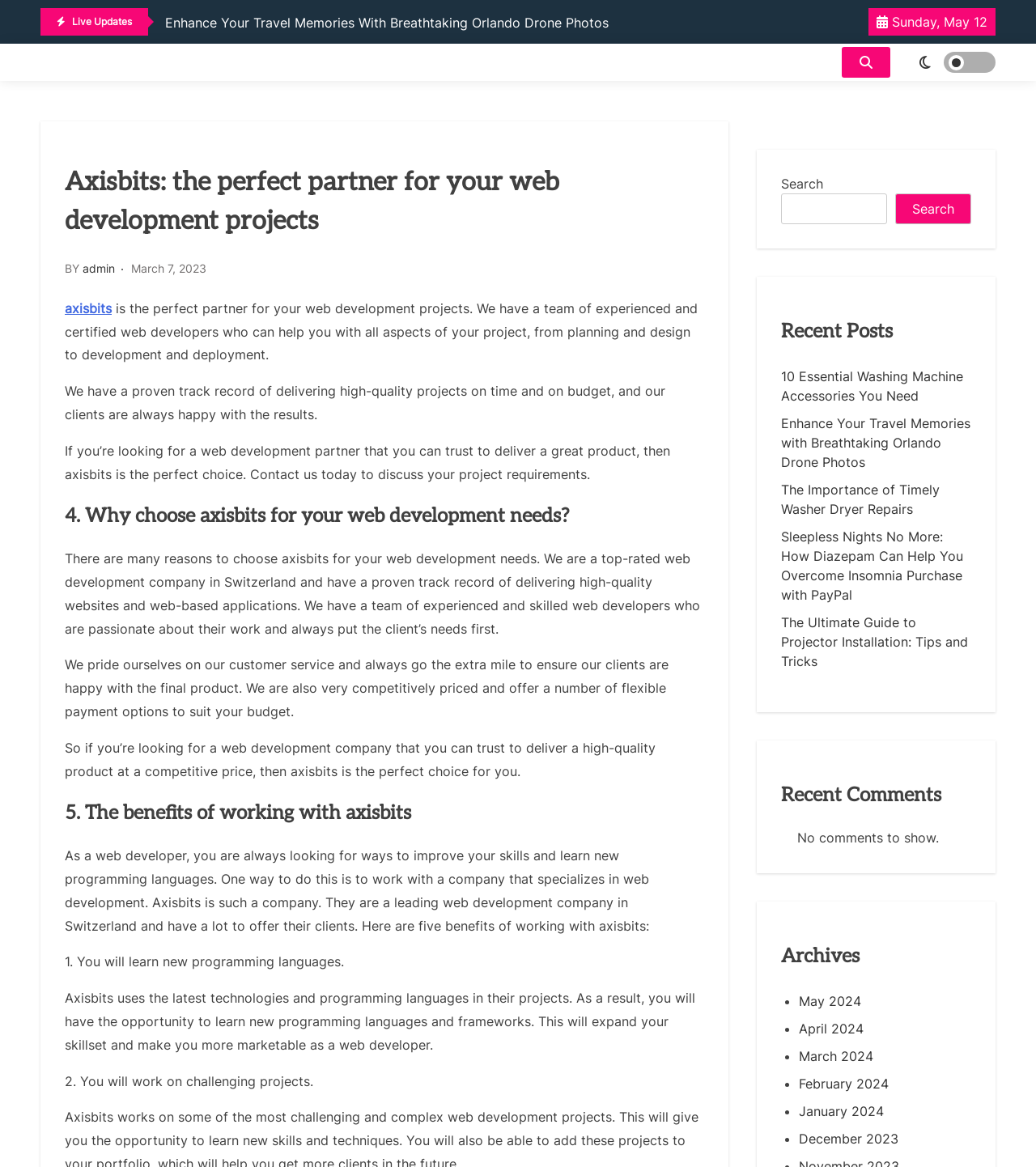What is the benefit of working with axisbits?
Look at the screenshot and respond with a single word or phrase.

learn new programming languages